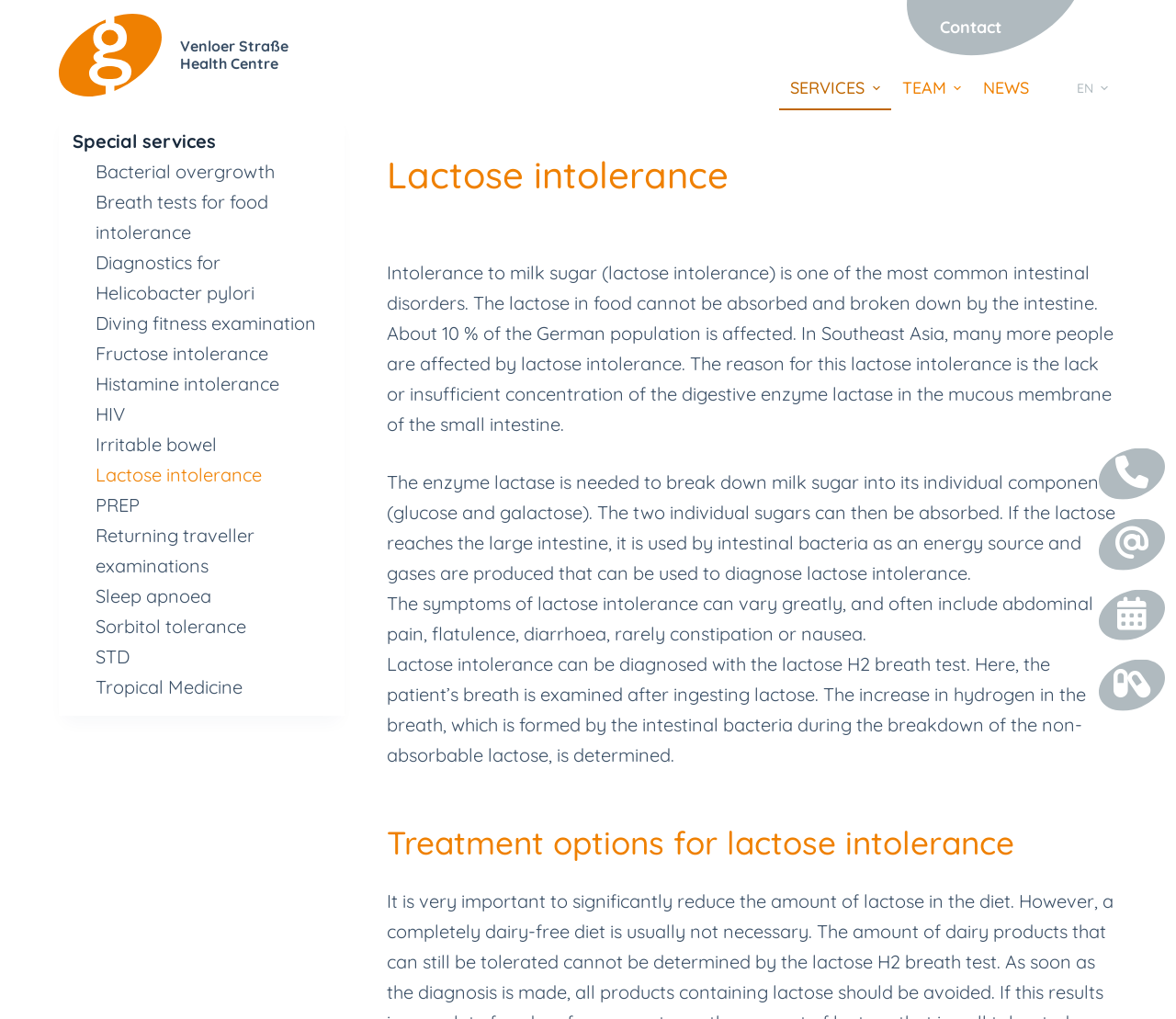Please find the bounding box coordinates of the element that needs to be clicked to perform the following instruction: "Go to the 'TEAM' page". The bounding box coordinates should be four float numbers between 0 and 1, represented as [left, top, right, bottom].

[0.758, 0.065, 0.827, 0.108]